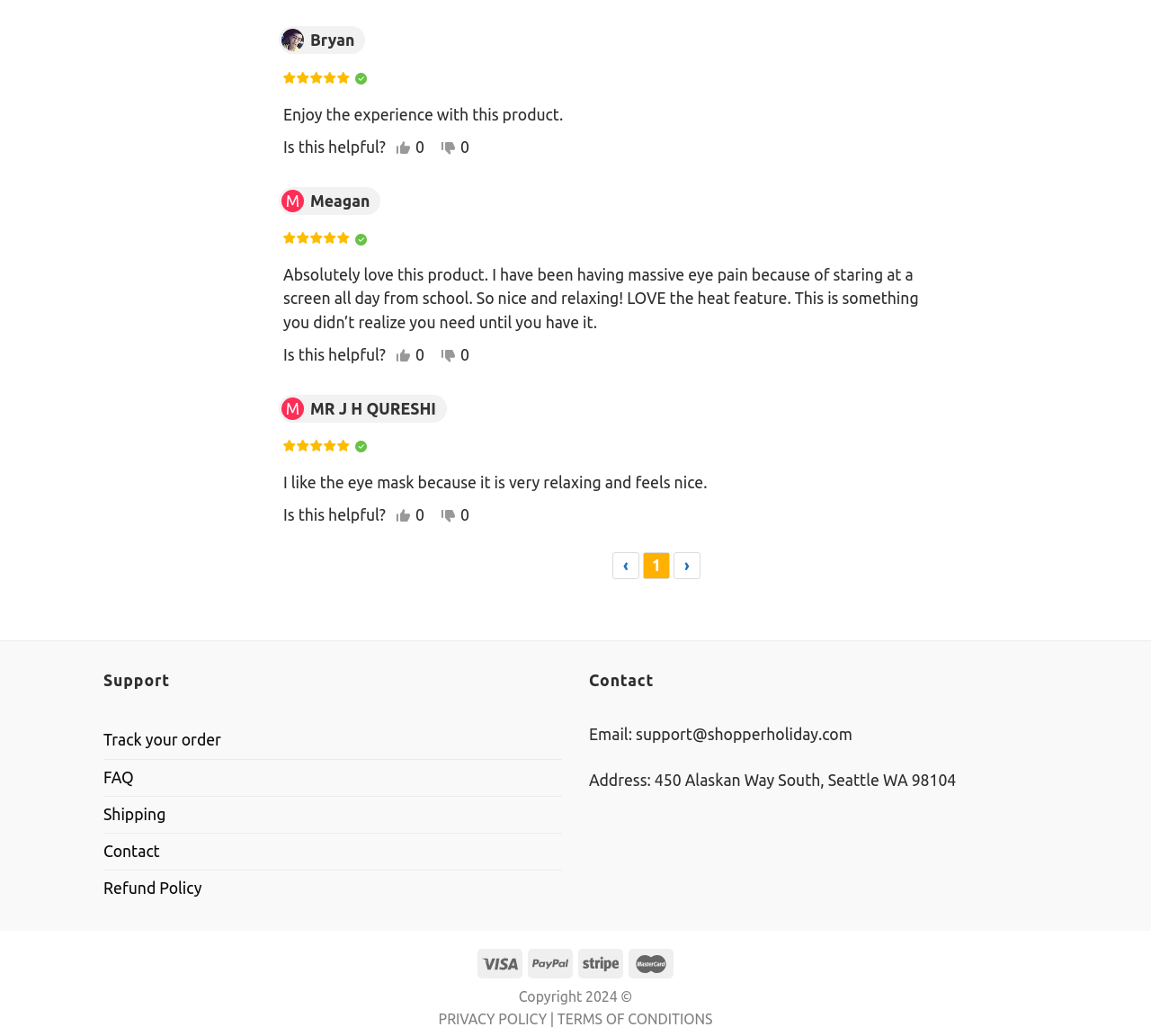Please specify the coordinates of the bounding box for the element that should be clicked to carry out this instruction: "View page 1". The coordinates must be four float numbers between 0 and 1, formatted as [left, top, right, bottom].

[0.559, 0.534, 0.581, 0.558]